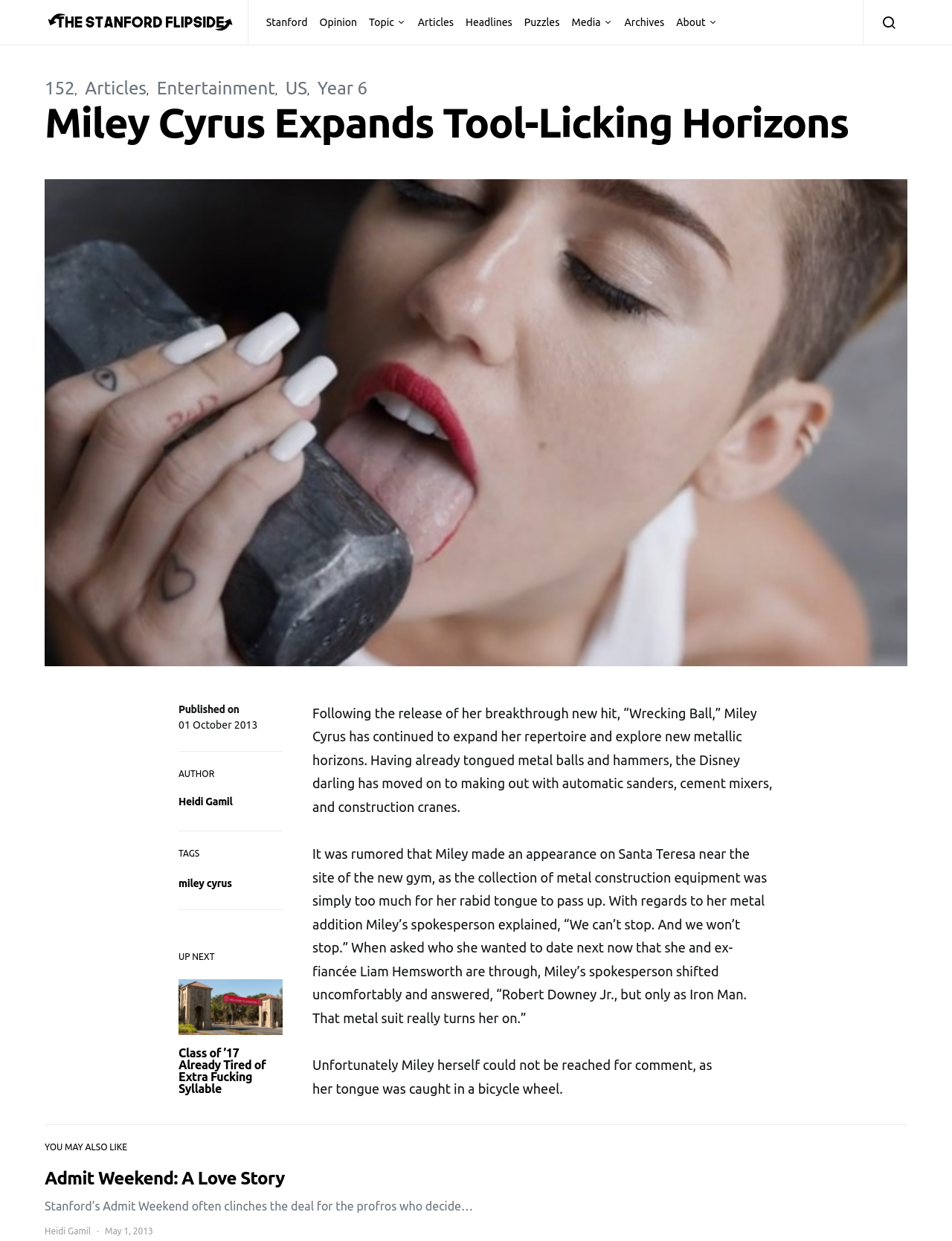Pinpoint the bounding box coordinates of the area that must be clicked to complete this instruction: "Check the tags of the article".

[0.188, 0.684, 0.297, 0.691]